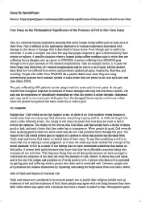What is the main topic of the essay?
Based on the image, please offer an in-depth response to the question.

The essay's title and content suggest that it delves into the complex nature of pain, particularly in the context of illnesses like cancer and HIV/AIDS. It also explores the philosophical implications of pain and evil in human existence, making it the main topic of the essay.